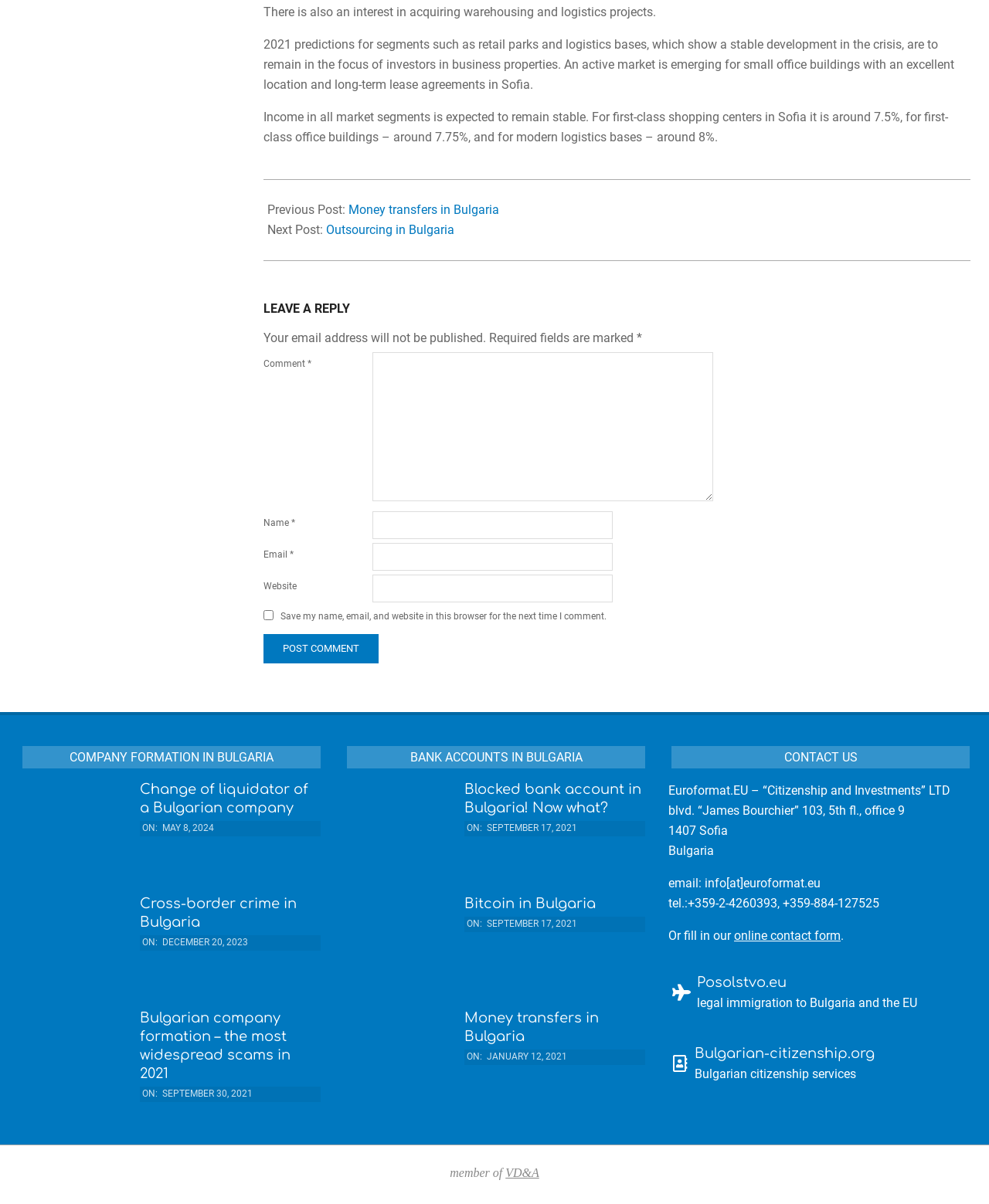Please identify the bounding box coordinates of the clickable area that will allow you to execute the instruction: "Click on the 'Outsourcing in Bulgaria' link".

[0.33, 0.184, 0.459, 0.197]